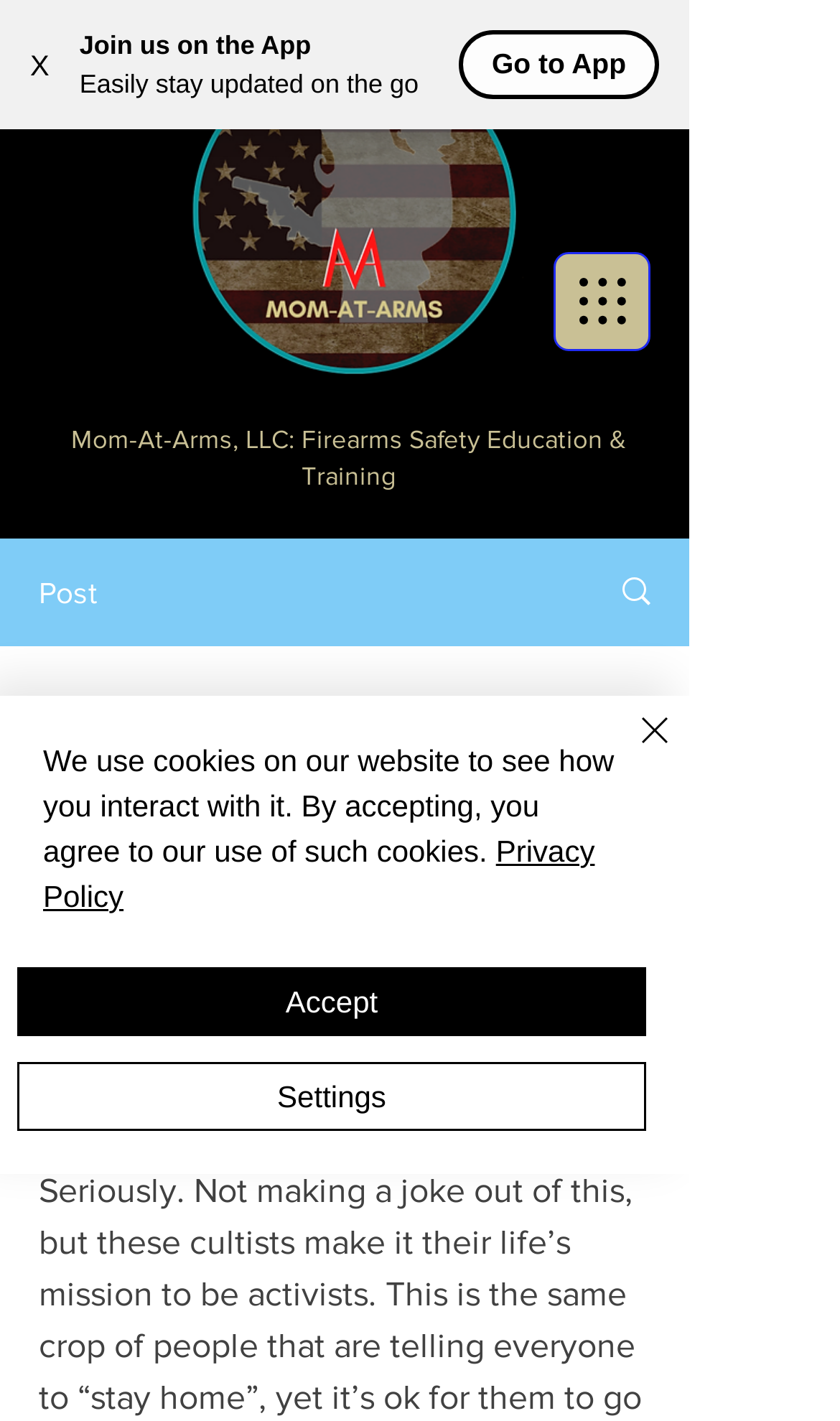Indicate the bounding box coordinates of the clickable region to achieve the following instruction: "Click the 'X' button."

[0.0, 0.013, 0.095, 0.078]